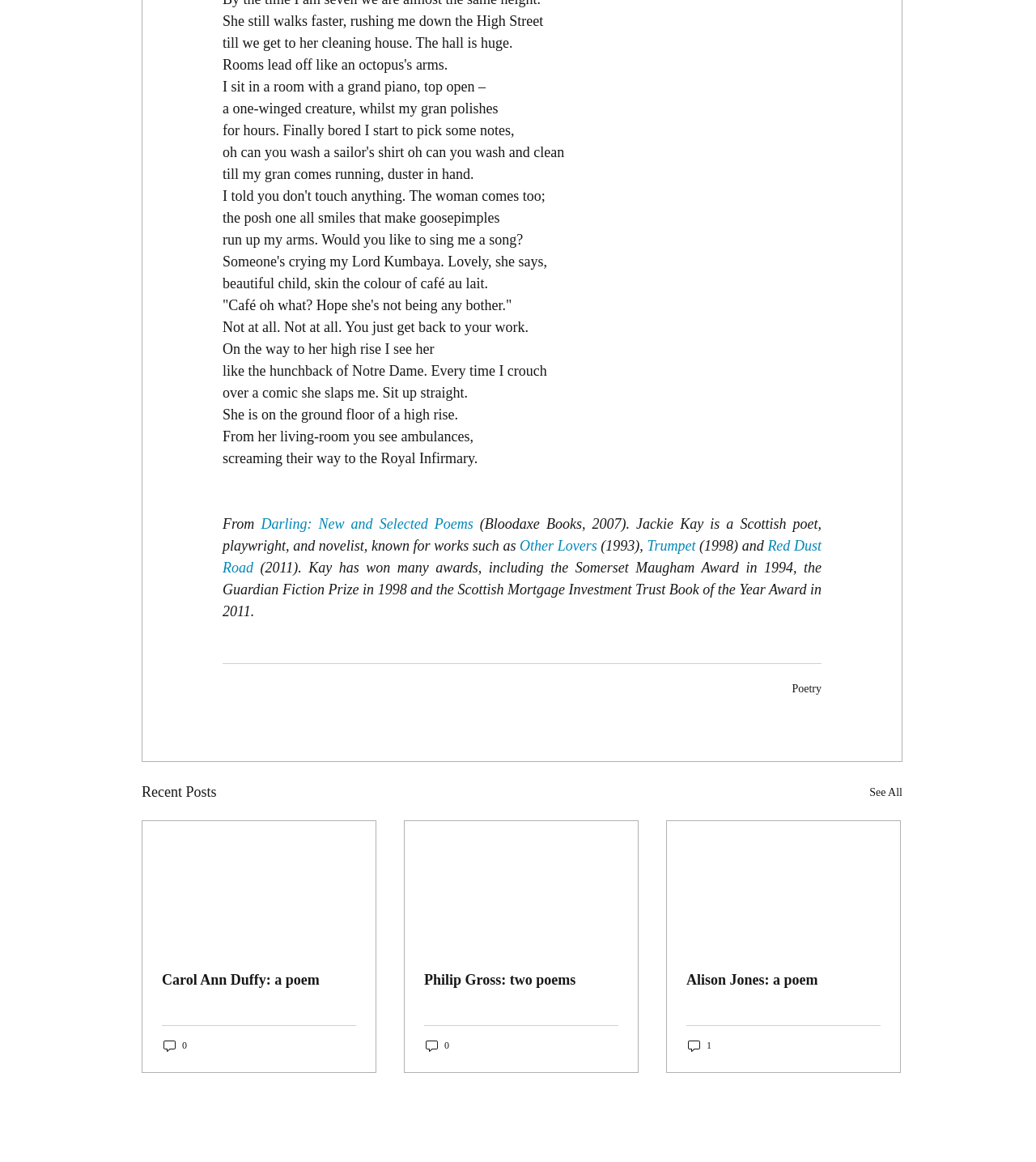Please give a short response to the question using one word or a phrase:
What is the name of the book mentioned in the poem?

Not specified